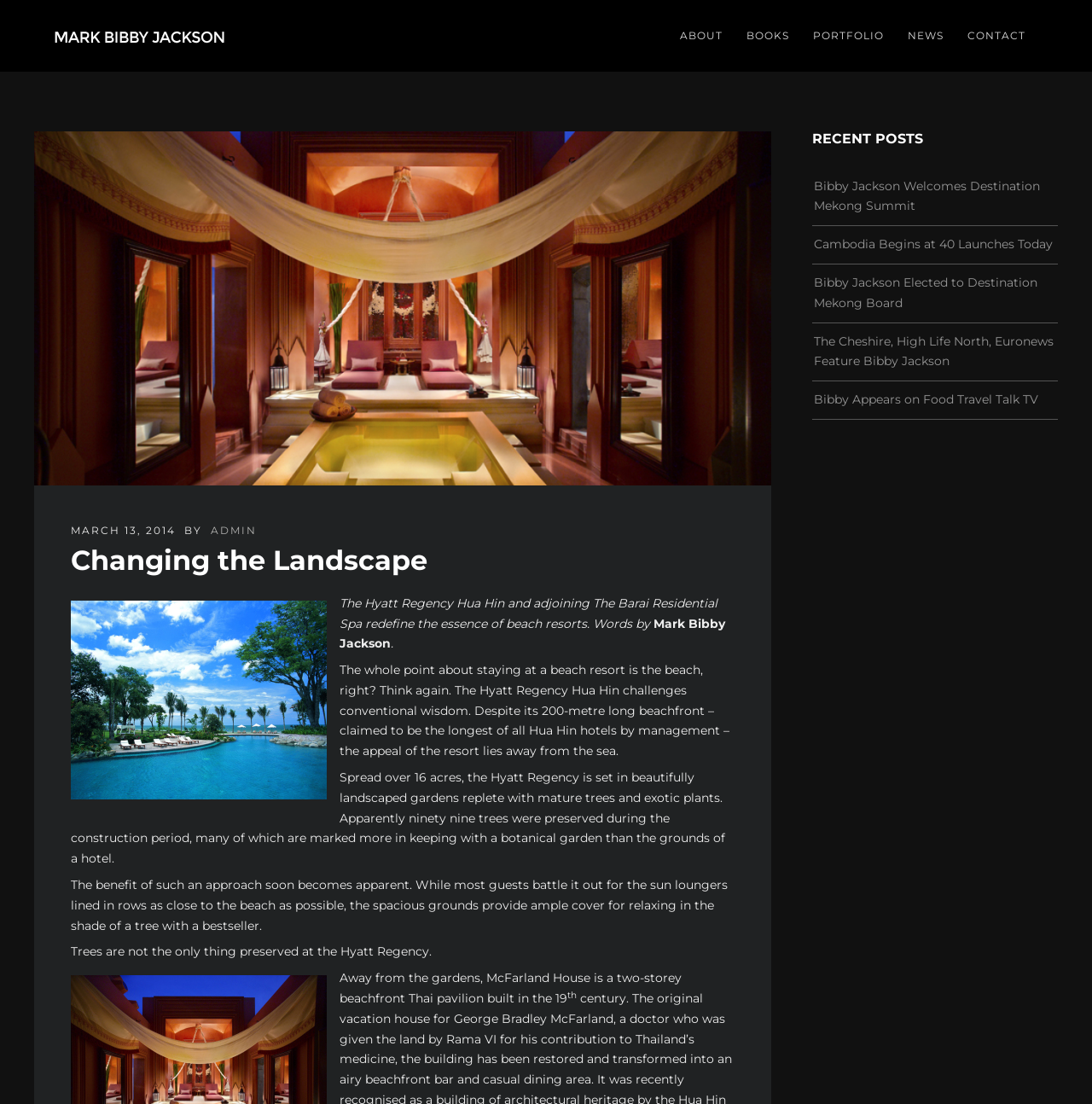Please find the bounding box coordinates of the element's region to be clicked to carry out this instruction: "Check the 'RECENT POSTS'".

[0.744, 0.115, 0.969, 0.142]